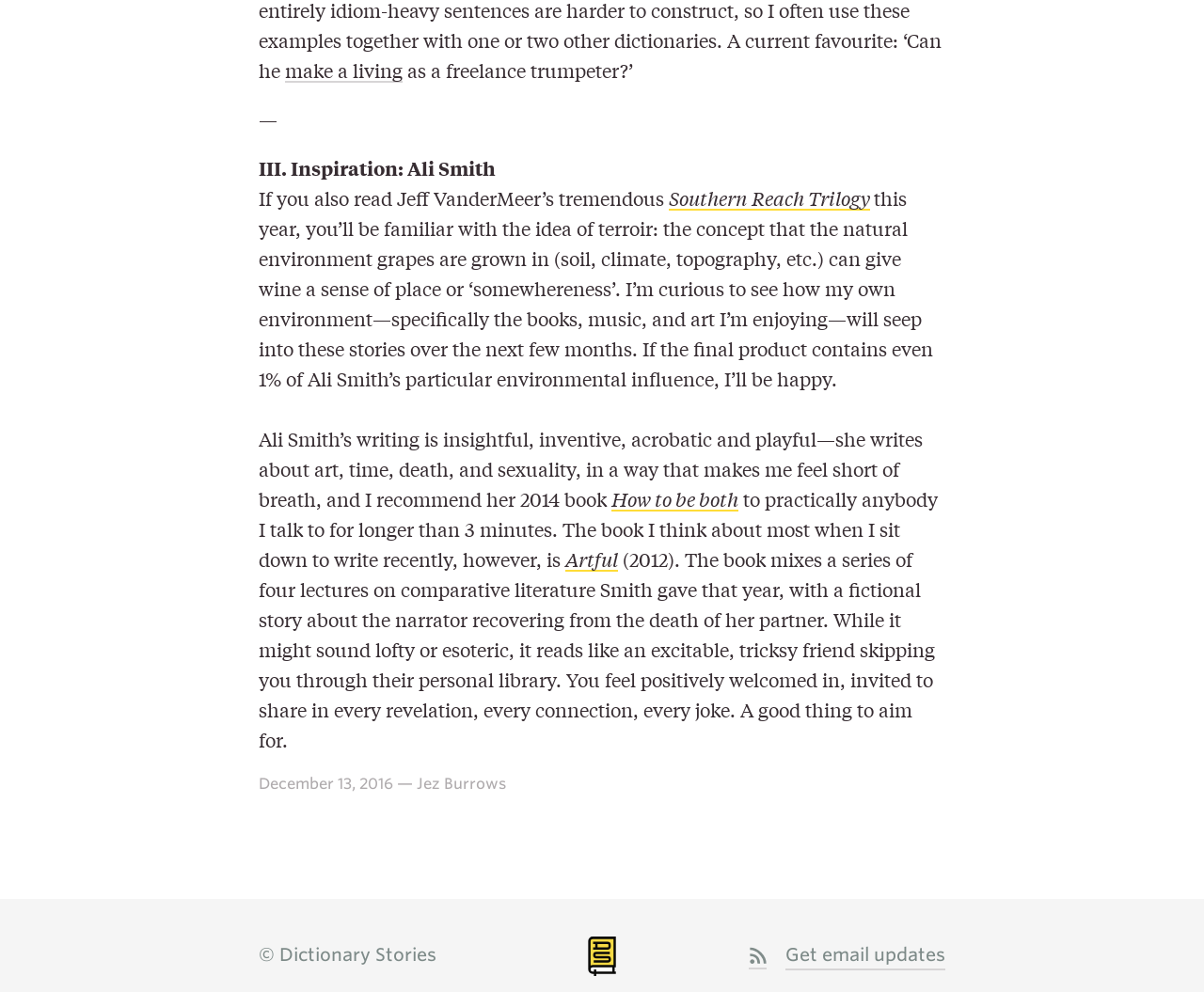Using the details in the image, give a detailed response to the question below:
What is the author's inspiration?

The author mentions Ali Smith's writing as an inspiration, specifically her books 'How to be both' and 'Artful', which suggests that the author is influenced by Smith's style and themes.